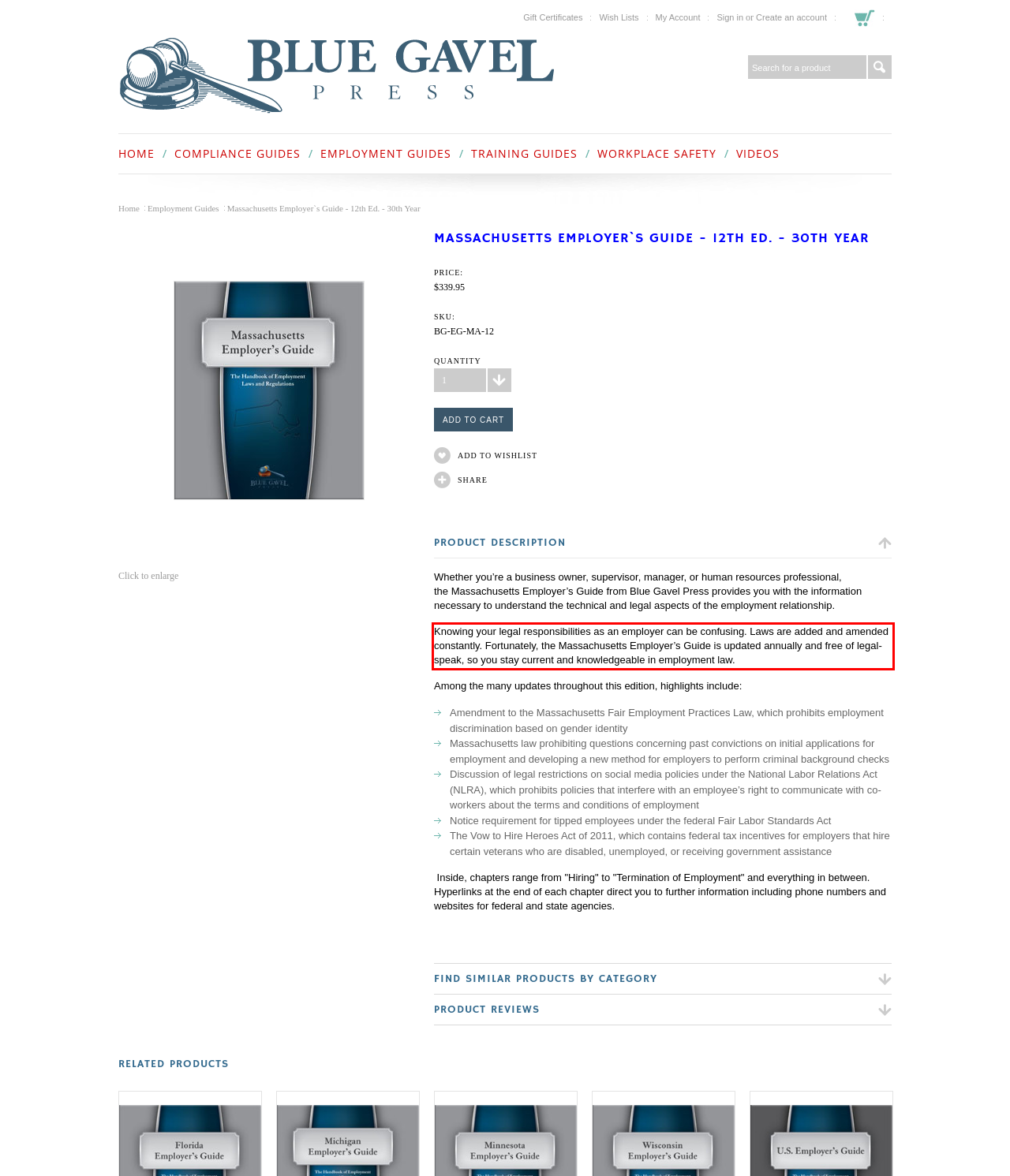Given a webpage screenshot, locate the red bounding box and extract the text content found inside it.

Knowing your legal responsibilities as an employer can be confusing. Laws are added and amended constantly. Fortunately, the Massachusetts Employer’s Guide is updated annually and free of legal-speak, so you stay current and knowledgeable in employment law.